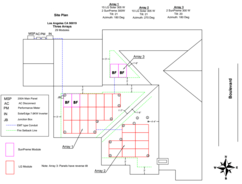Respond to the question with just a single word or phrase: 
What is the albedo of the fresh shingles?

0.26